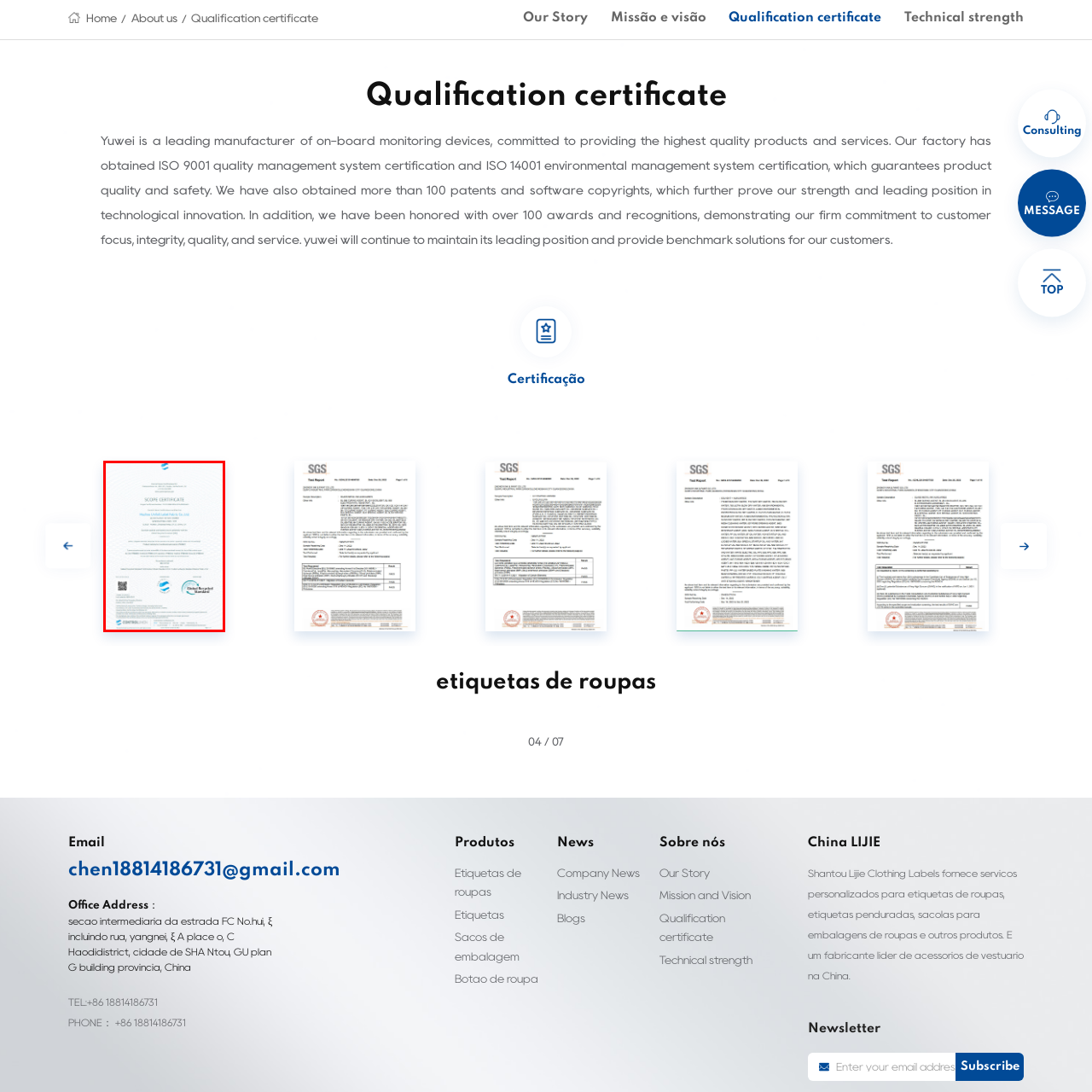Narrate the specific details and elements found within the red-bordered image.

The image presents a "Scope Certificate" issued to Matheus United Ltda. e Ind. Co. Ltd., indicating the company's commitment to sustainable practices. The document showcases a polished design with a light blue and white color scheme, prominently featuring the certification logos, including the controls and standards associated with the Global Recycled Standard. This certificate validates that the organization meets specific requirements for recycled content and environmental impact, emphasizing their professional integrity and dedication to quality in the textile industry. The inclusion of QR codes suggests a modern approach to providing additional information and verifying credentials. This certification is a significant asset for the company, highlighting its role in promoting sustainable manufacturing processes within the garment sector.